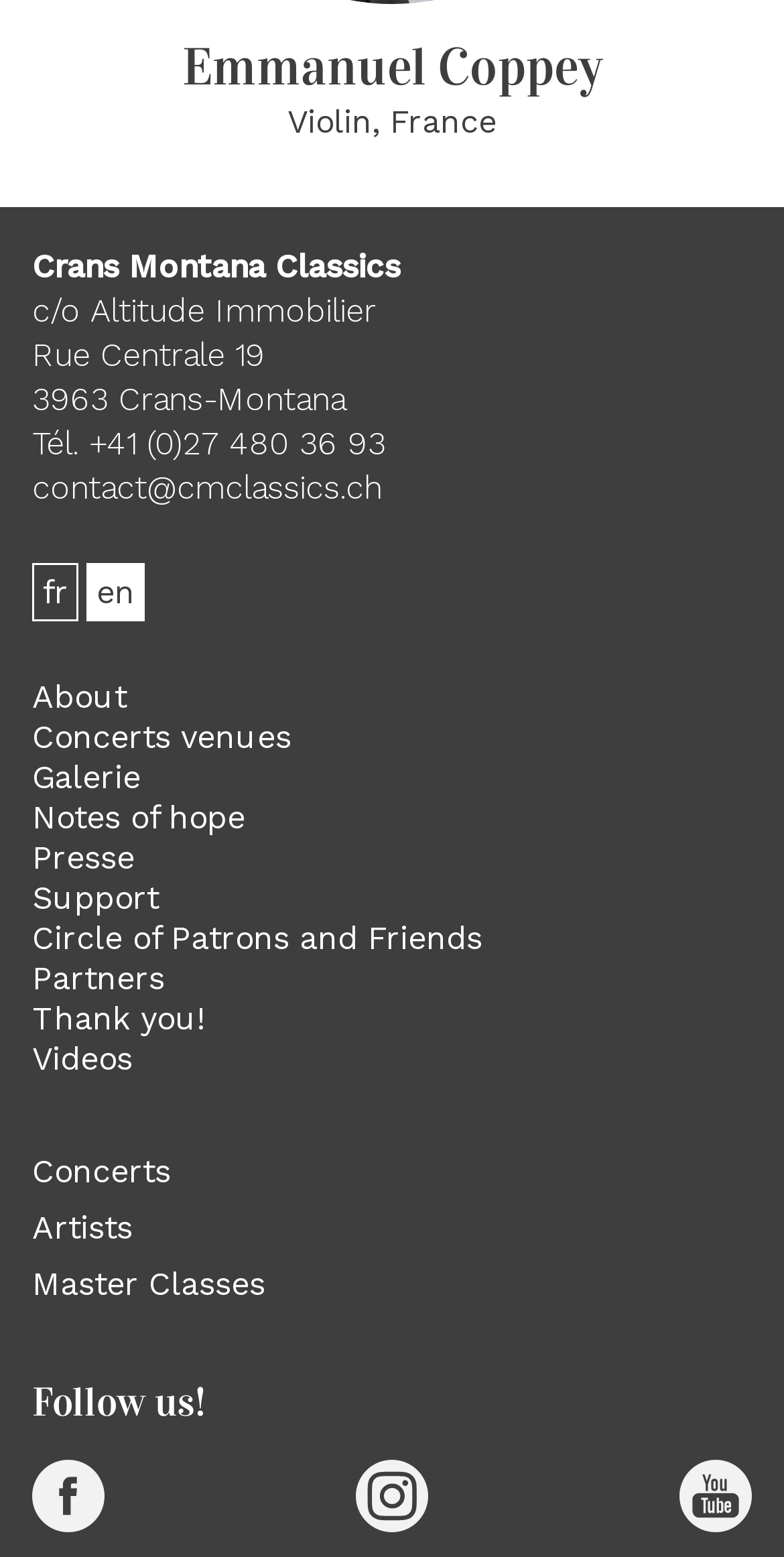Provide a brief response to the question below using a single word or phrase: 
What is the purpose of the 'Support' link on the webpage?

To support the organization